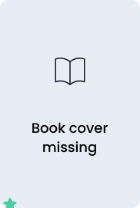Carefully examine the image and provide an in-depth answer to the question: What information is currently unavailable?

The placeholder image suggests that details such as the title and author of the book are currently unavailable, which would typically be displayed on a book cover.